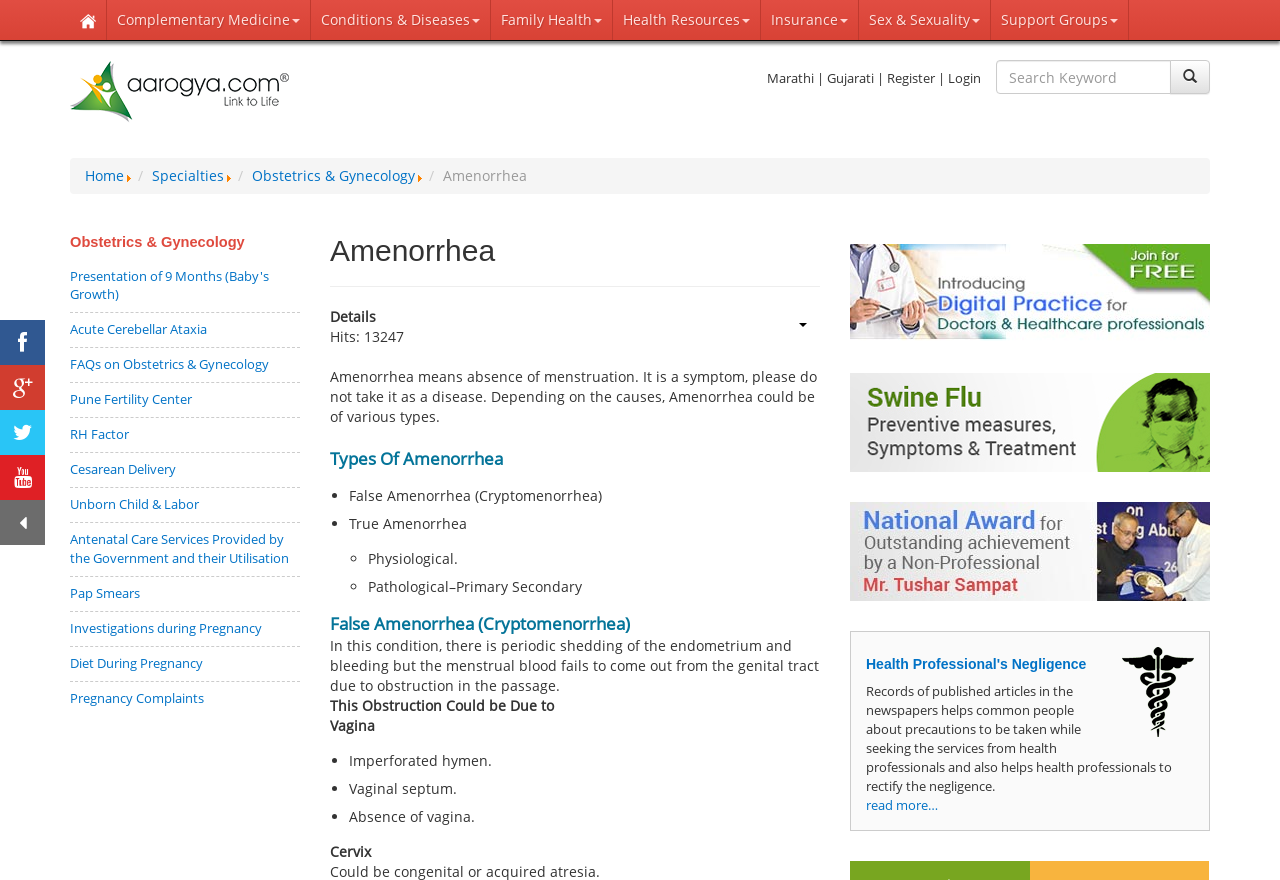Locate the bounding box for the described UI element: "Marathi". Ensure the coordinates are four float numbers between 0 and 1, formatted as [left, top, right, bottom].

[0.599, 0.078, 0.636, 0.099]